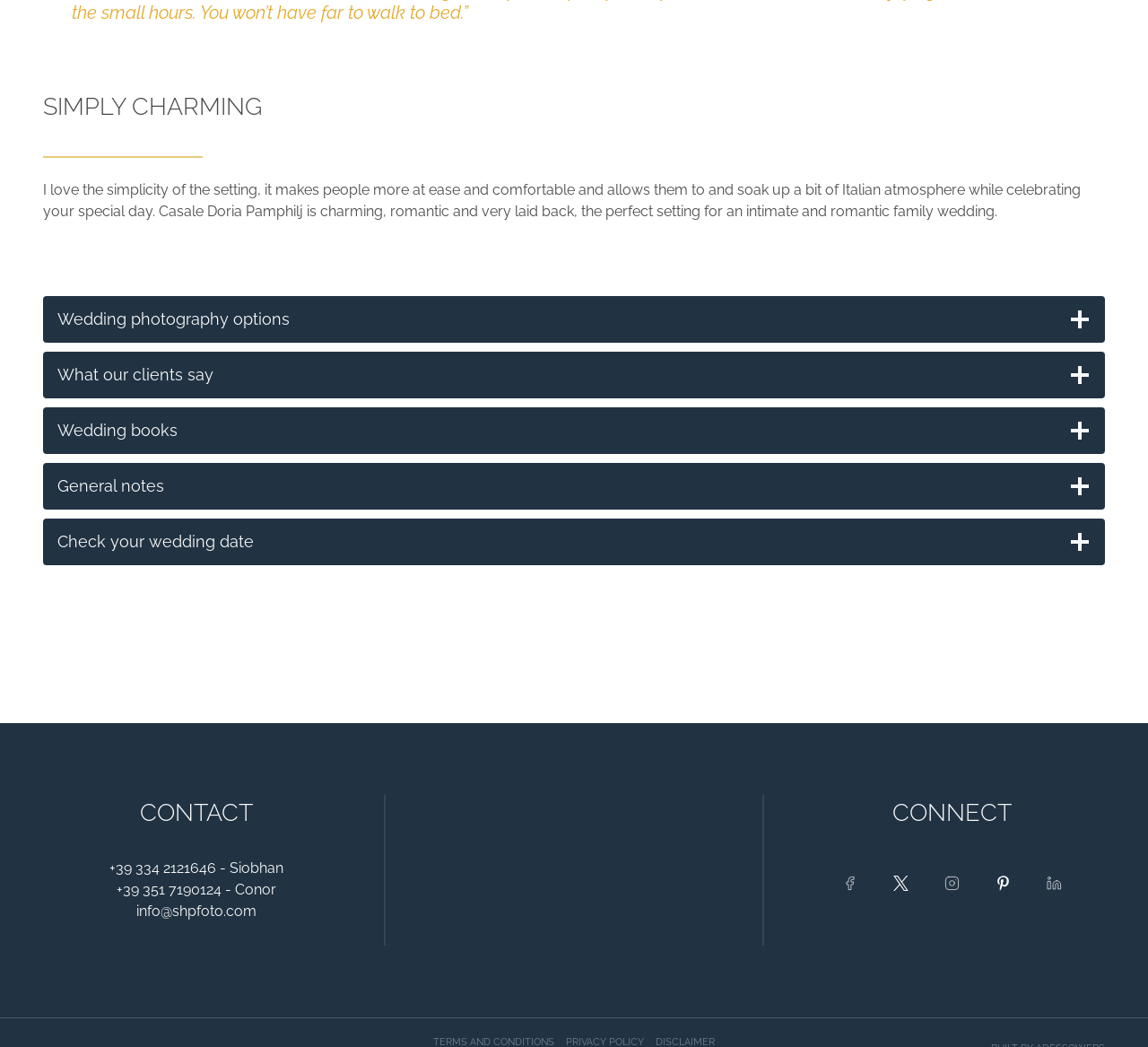Provide the bounding box coordinates of the HTML element described by the text: "Director's Evaluation". The coordinates should be in the format [left, top, right, bottom] with values between 0 and 1.

None